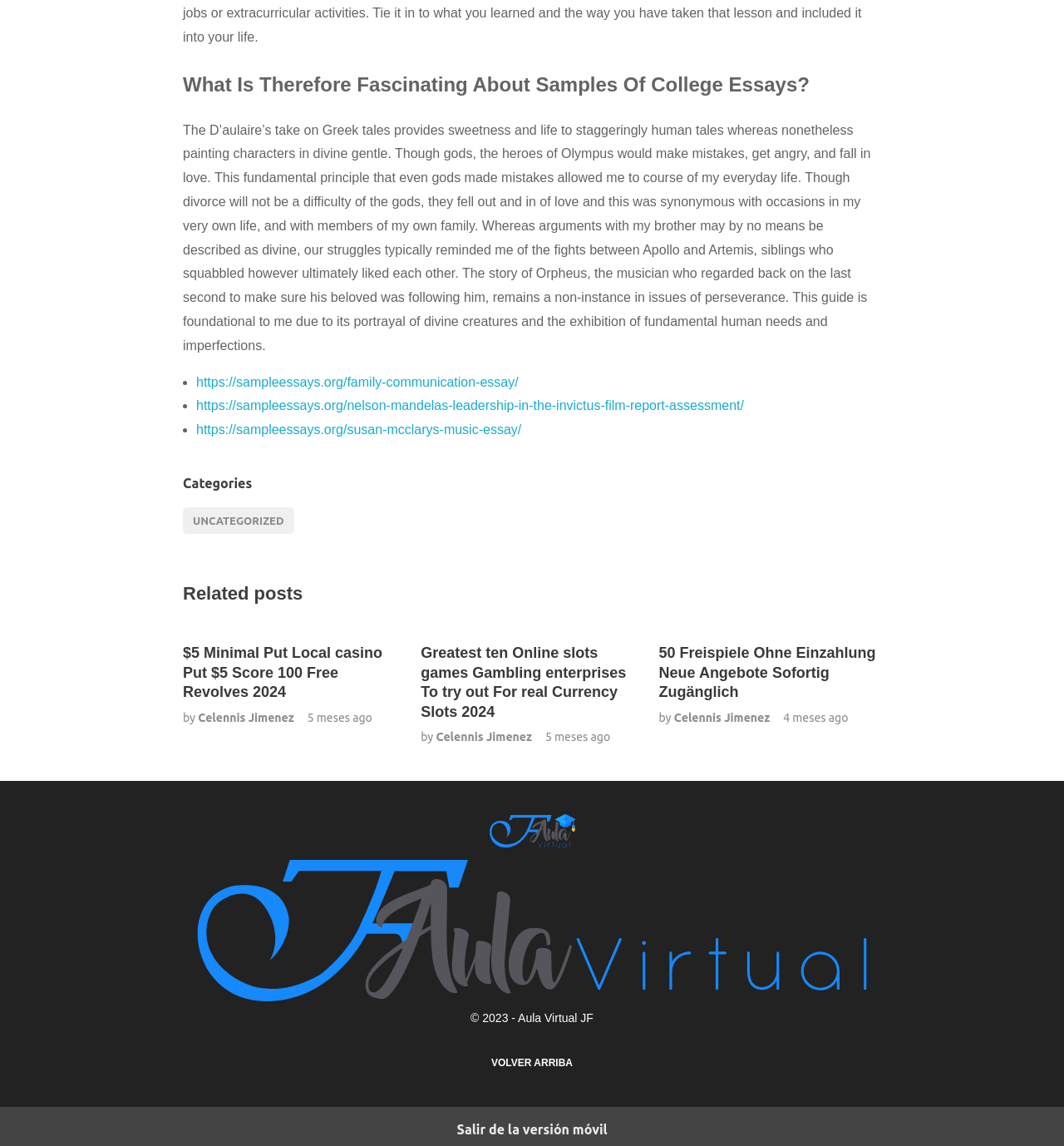Determine the bounding box coordinates for the HTML element described here: "https://sampleessays.org/nelson-mandelas-leadership-in-the-invictus-film-report-assessment/".

[0.184, 0.348, 0.699, 0.36]